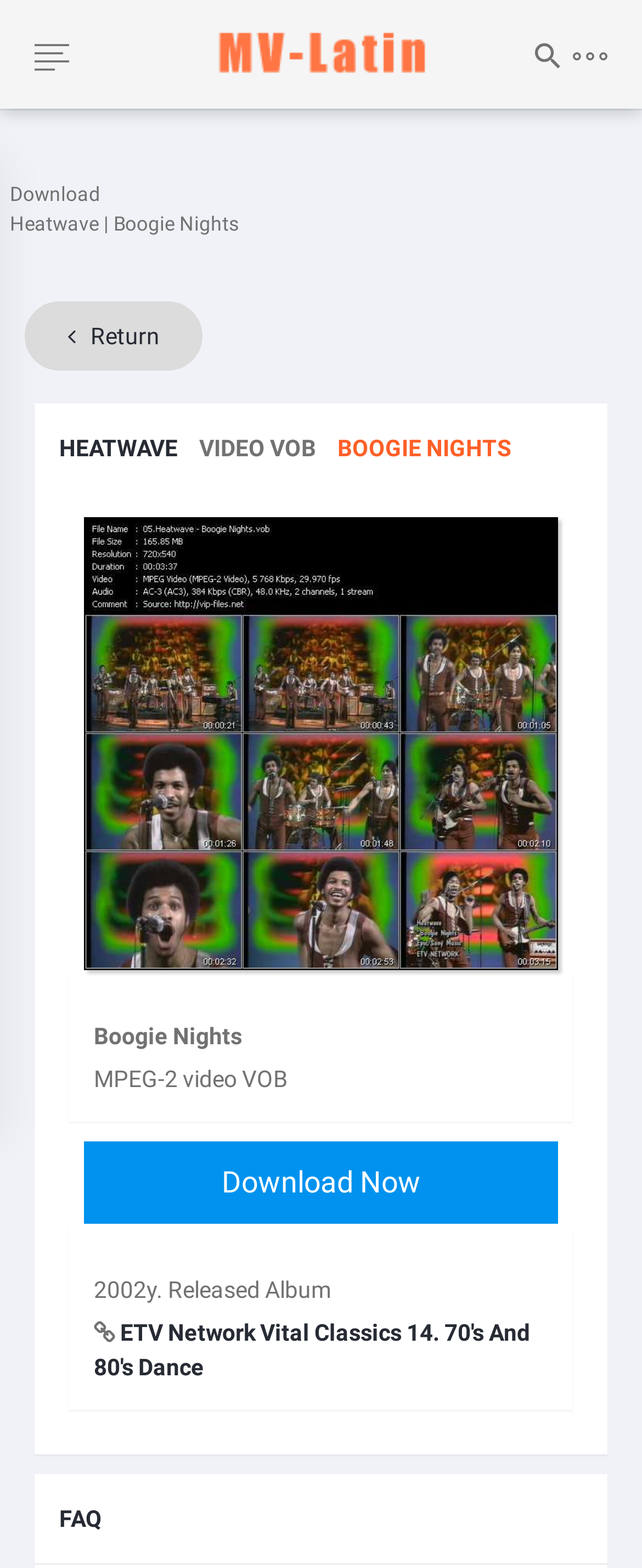What is the name of the network that released the album?
Based on the image, answer the question with as much detail as possible.

From the description list detail, we can see that the album was released by ETV Network Vital Classics 14. 70's And 80's Dance.